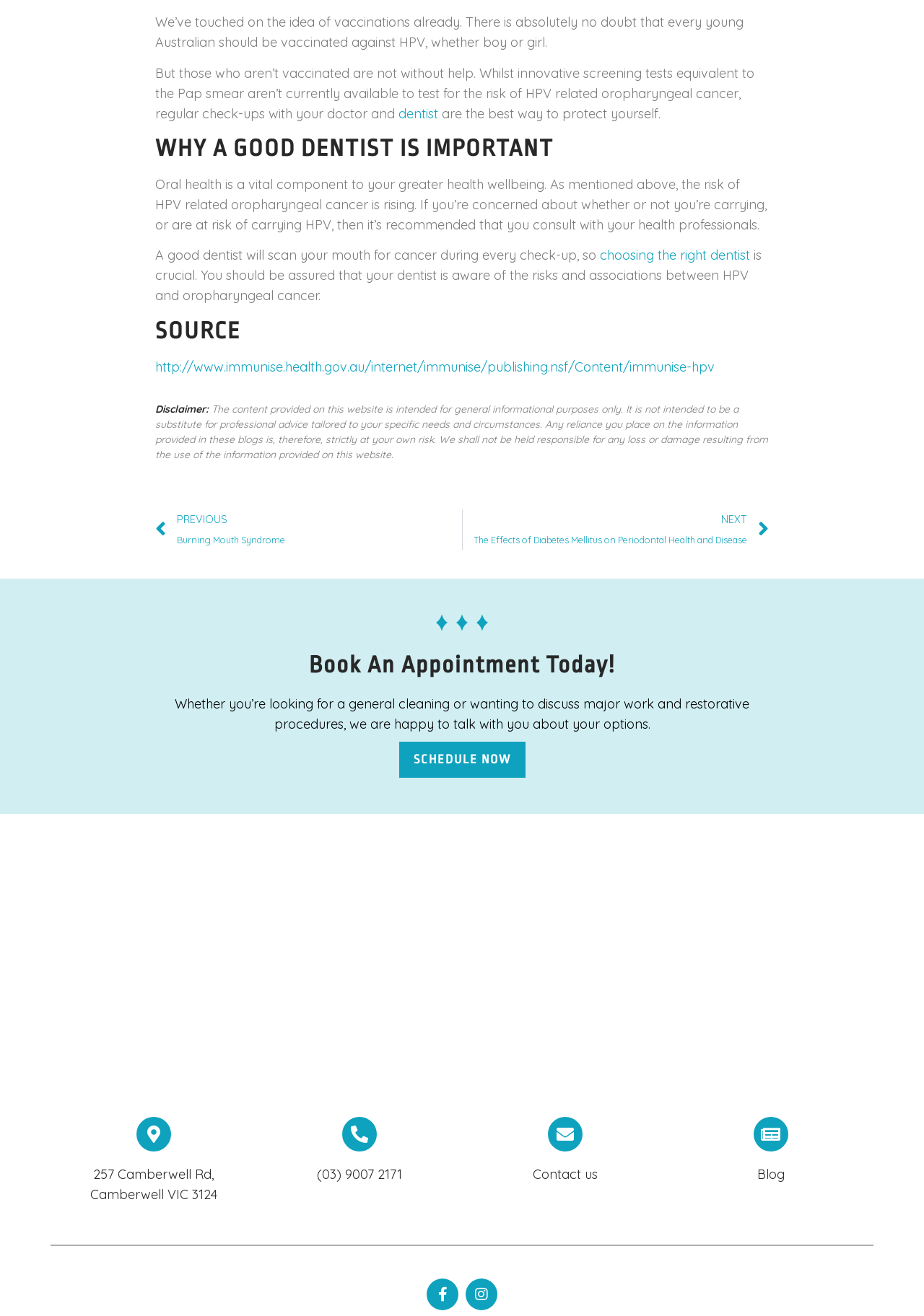Respond with a single word or phrase for the following question: 
What is the recommended action for those concerned about HPV?

Consult health professionals